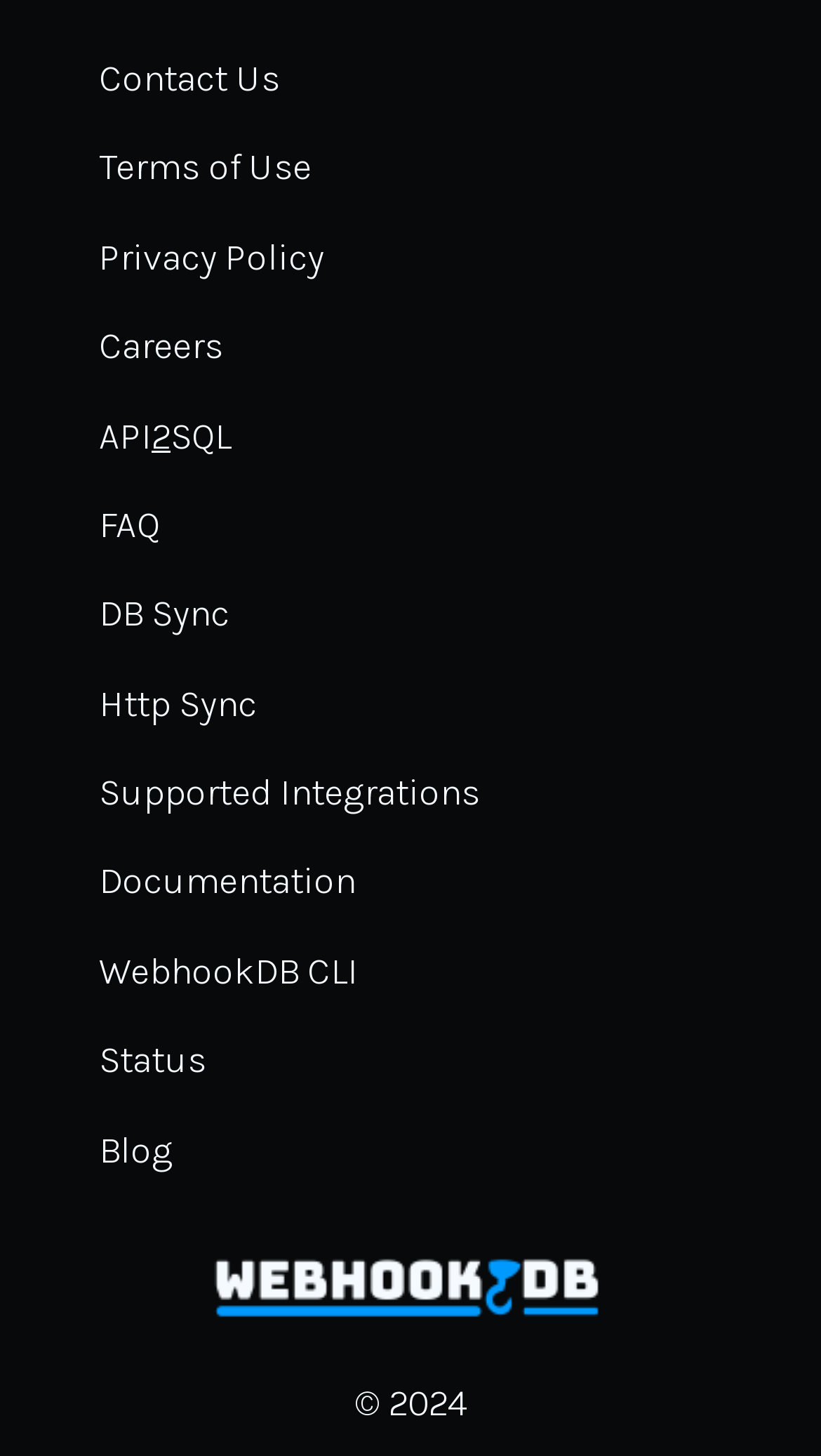Locate the bounding box coordinates of the clickable area needed to fulfill the instruction: "check Status".

[0.079, 0.698, 0.477, 0.759]